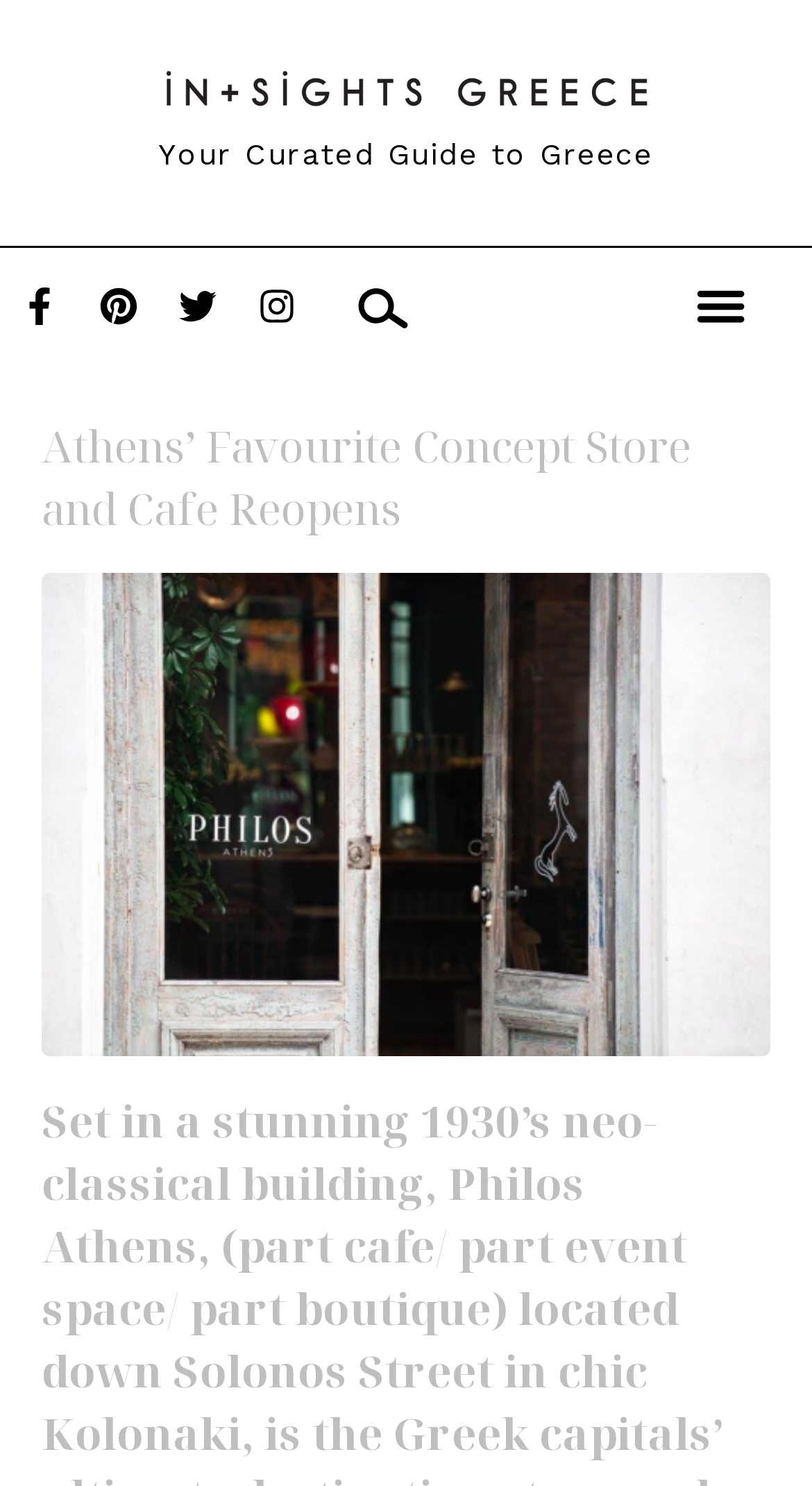Please give a succinct answer using a single word or phrase:
Is there a search bar on the page?

Yes